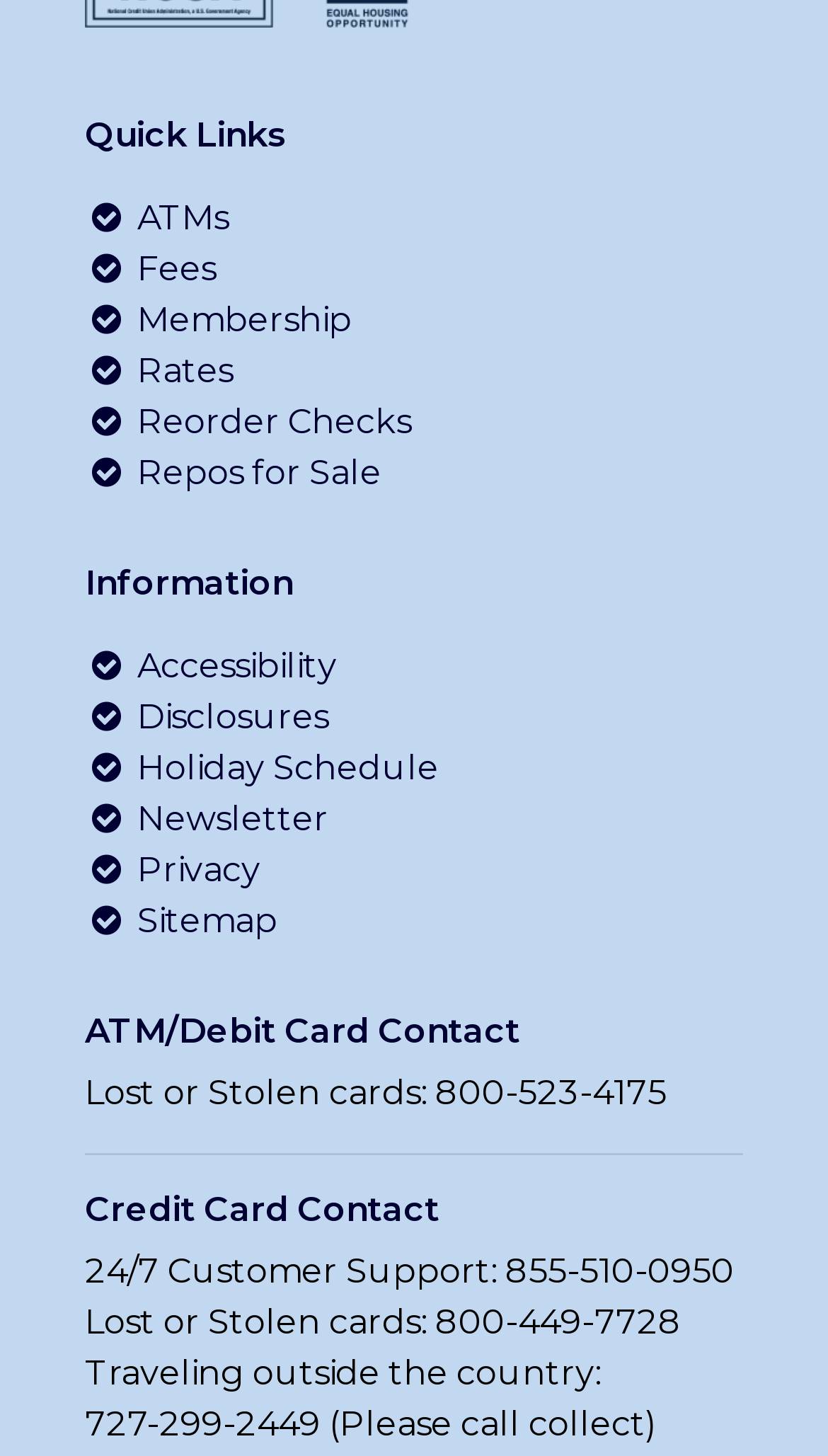Kindly determine the bounding box coordinates for the clickable area to achieve the given instruction: "Learn about Accessibility".

[0.103, 0.44, 0.407, 0.475]